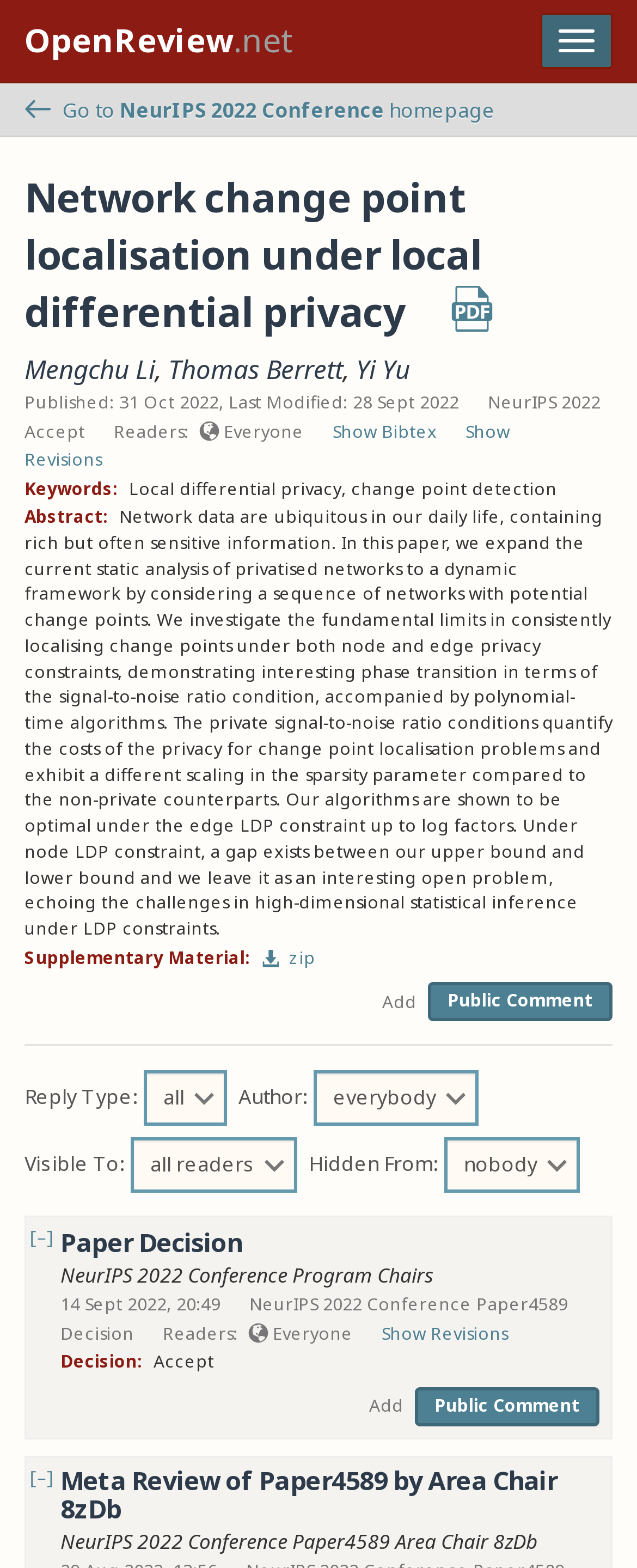Given the following UI element description: "zip", find the bounding box coordinates in the webpage screenshot.

[0.41, 0.603, 0.495, 0.617]